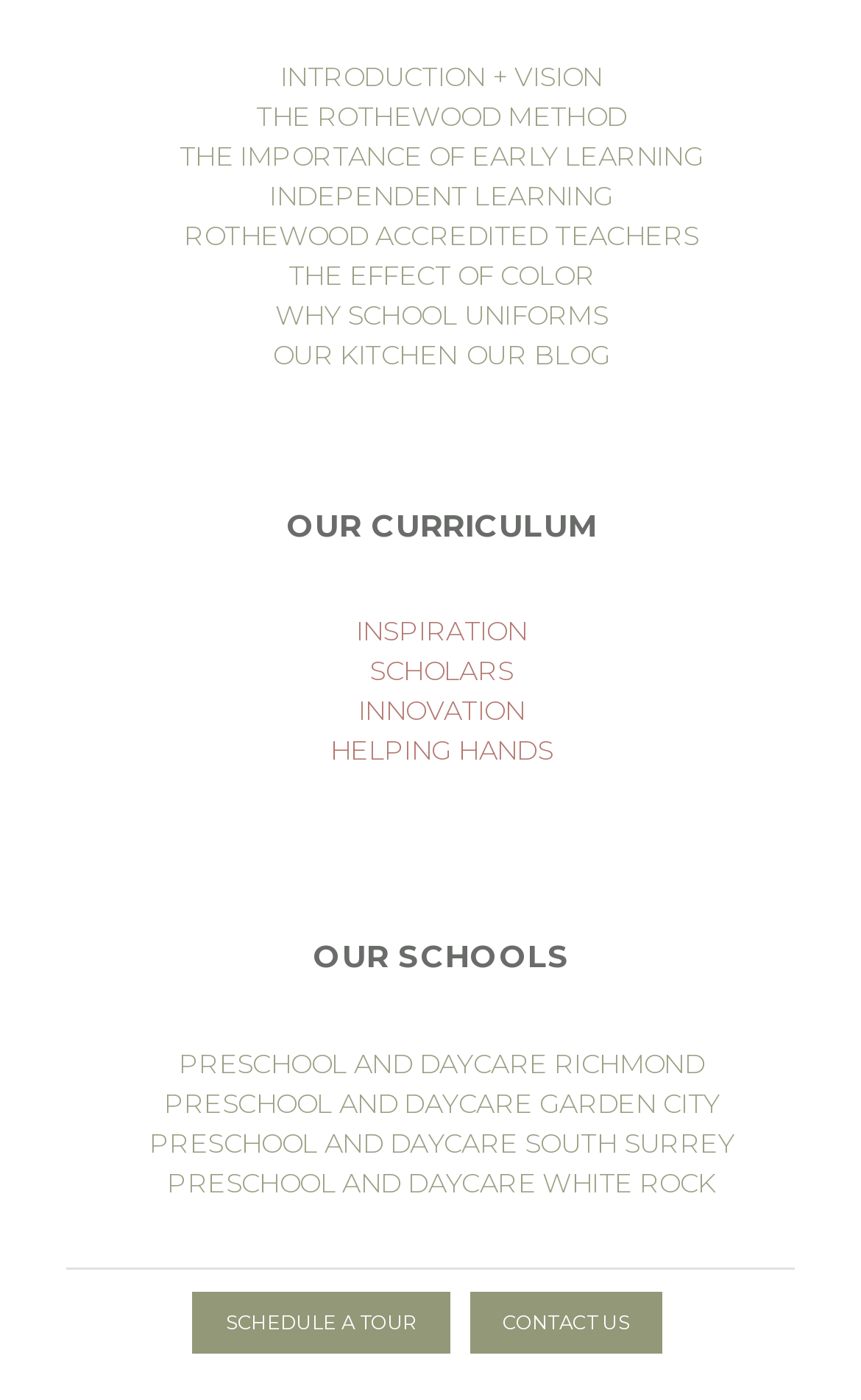Provide a brief response to the question using a single word or phrase: 
What is the first link on the webpage?

INTRODUCTION + VISION